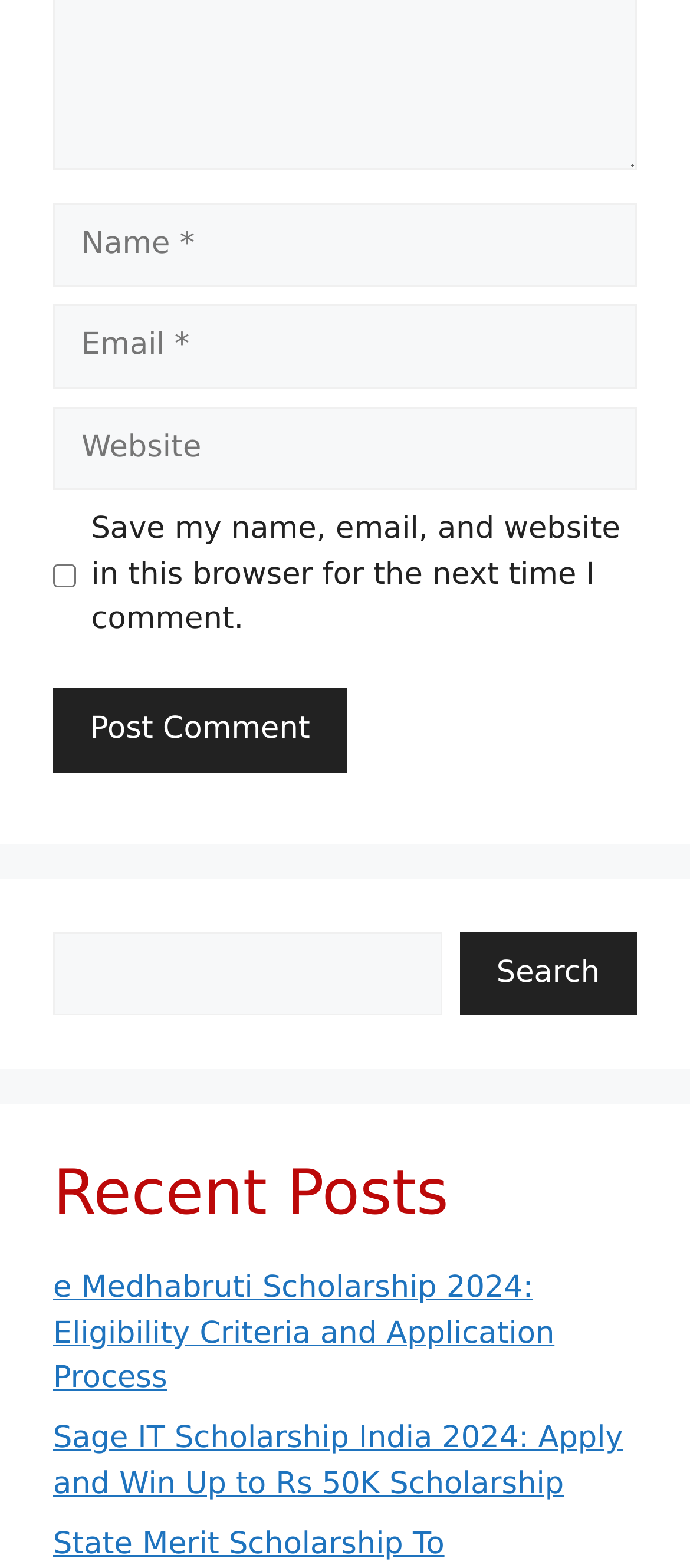Please locate the UI element described by "parent_node: Comment name="url" placeholder="Website"" and provide its bounding box coordinates.

[0.077, 0.259, 0.923, 0.313]